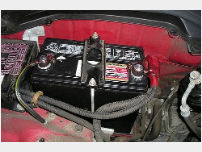Describe every aspect of the image in detail.

The image shows a car battery installed in the engine compartment of a vehicle. It is positioned centrally, flanked by wires and cables that are part of the vehicle's electrical system. The battery itself is black, with visible terminals on top, indicating where the positive and negative connections are made. The surrounding area is characterized by a red background from the vehicle's bodywork, which shows the compartment's layout. This visual underscores the importance of the battery in powering the car's electrical components and supporting its operational functionality, particularly in modern vehicles where software integration is becoming increasingly significant for performance and updates. The battery's crucial role is evident as it enables various electronic systems, highlighting the evolving landscape of automotive management where software and hardware must work seamlessly together.